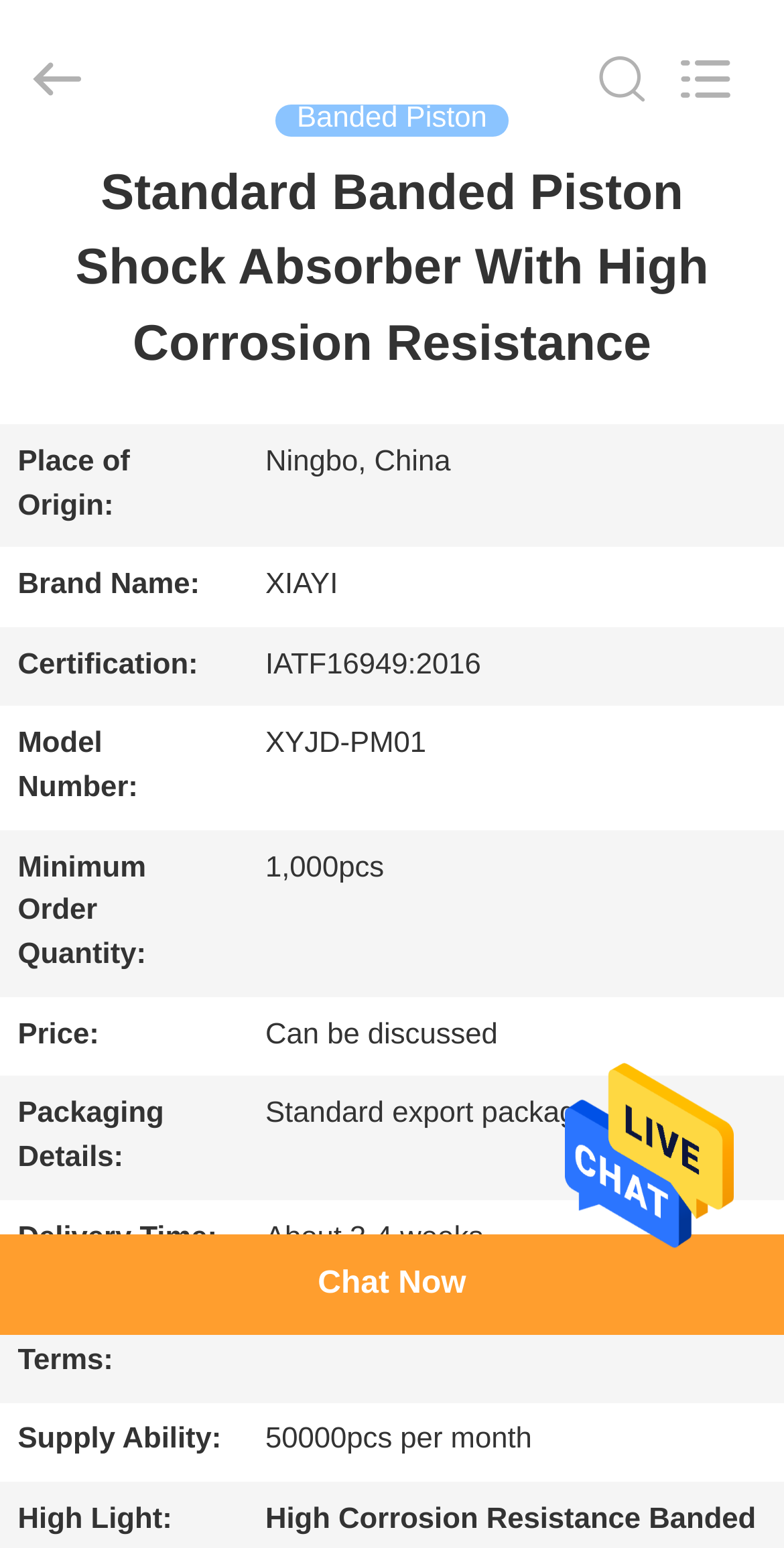What is the certification of the product?
Based on the image, give a concise answer in the form of a single word or short phrase.

IATF16949:2016